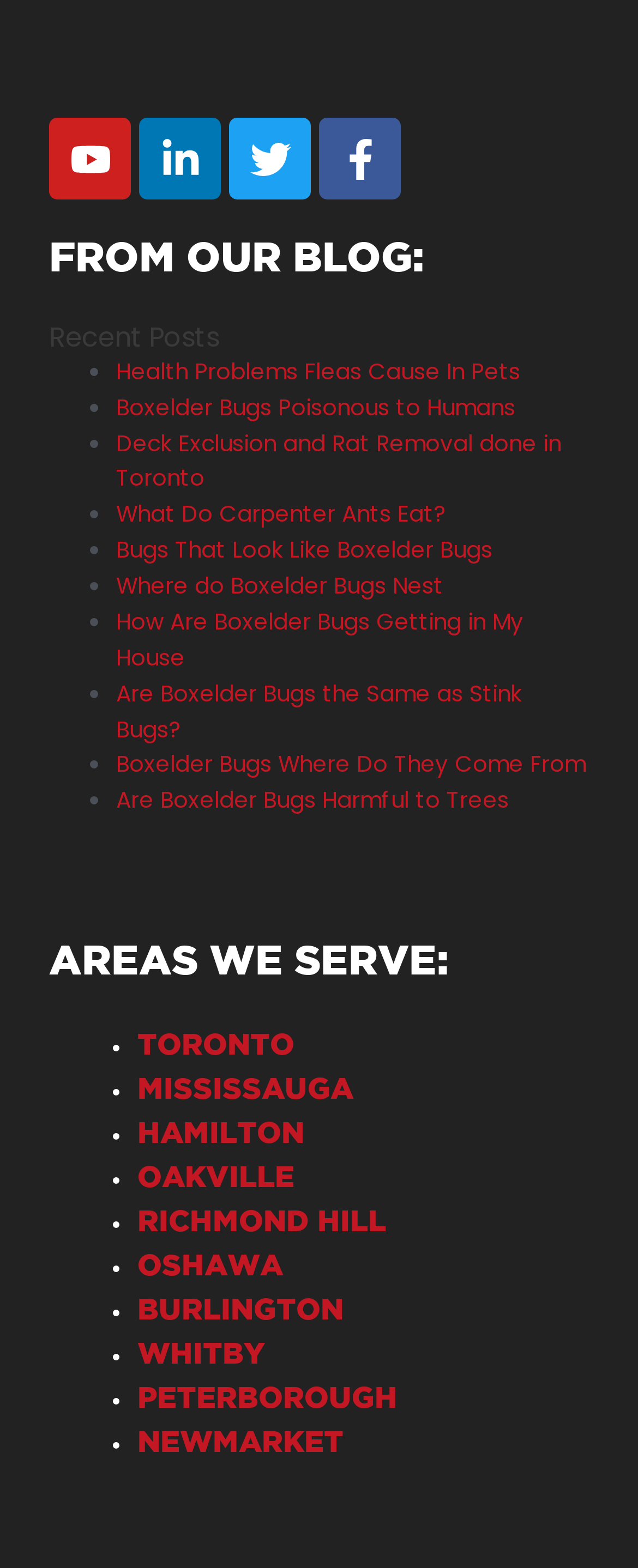Show the bounding box coordinates of the region that should be clicked to follow the instruction: "Visit Youtube."

[0.077, 0.075, 0.205, 0.127]